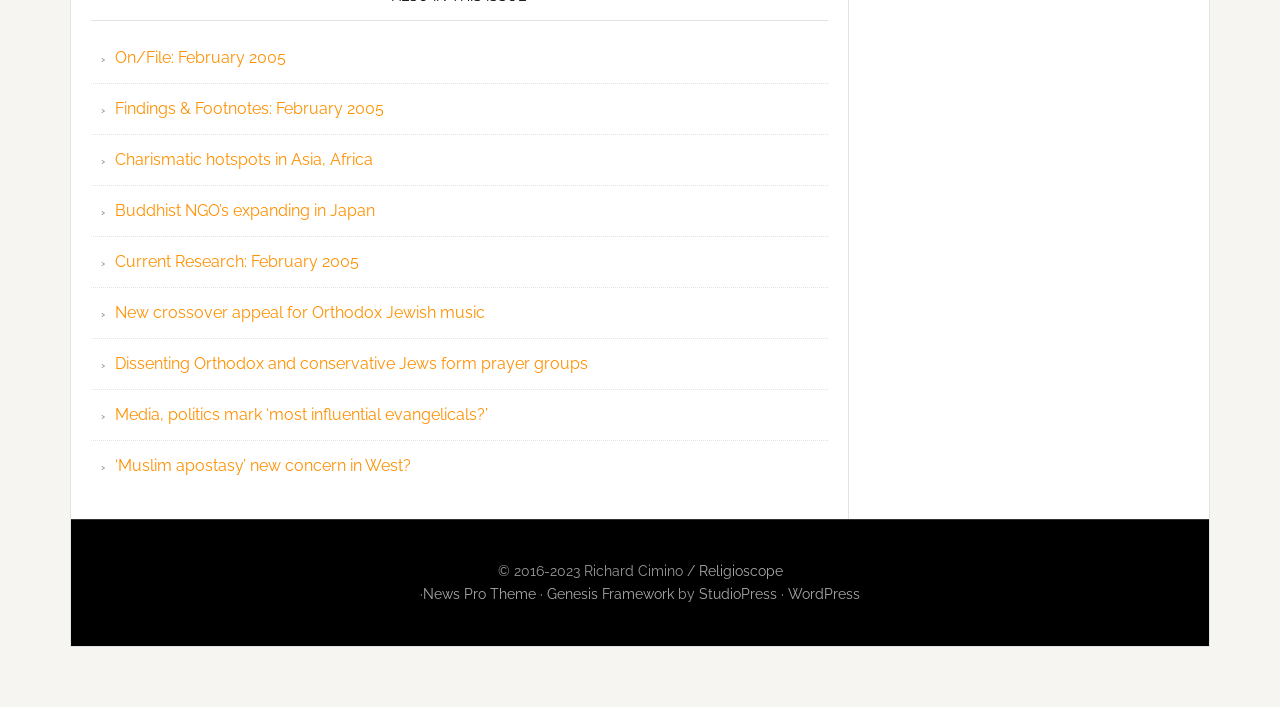Locate the bounding box coordinates of the segment that needs to be clicked to meet this instruction: "Read about charismatic hotspots in Asia and Africa".

[0.09, 0.213, 0.291, 0.239]